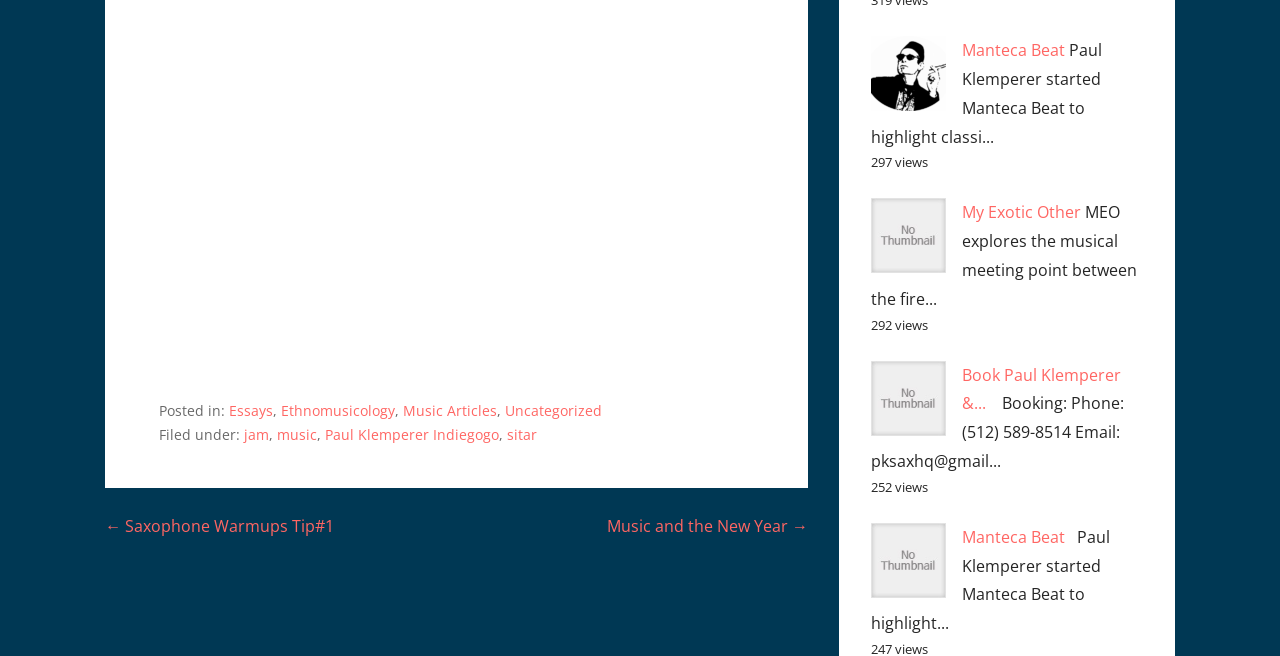Please study the image and answer the question comprehensively:
How many categories are listed?

I counted the number of links under the 'Posted in:' label, which are 'Essays', 'Ethnomusicology', 'Music Articles', and 'Uncategorized', making a total of 4 categories. Additionally, there is a 'Filed under:' label with its own set of links, but it seems to be a subcategory, so I didn't count it as a separate category. Therefore, the total number of categories is 4.